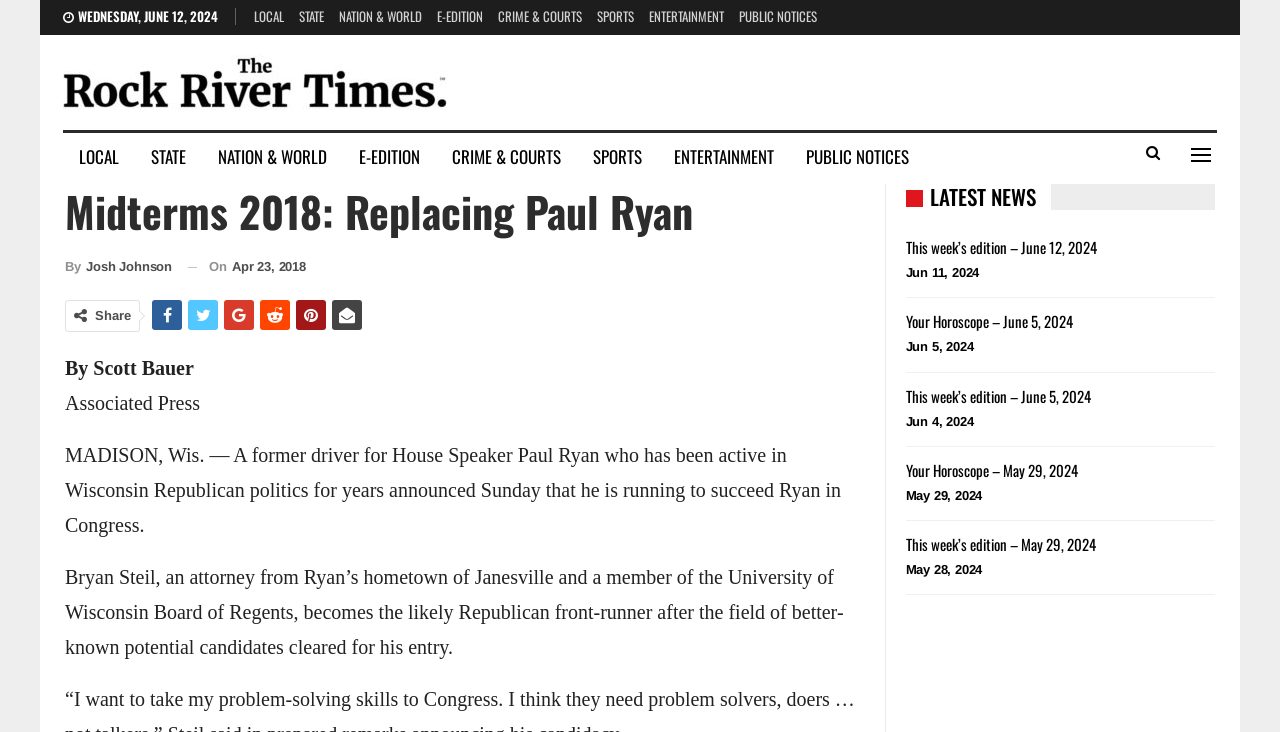Indicate the bounding box coordinates of the clickable region to achieve the following instruction: "Fill in your name in the contact form."

None